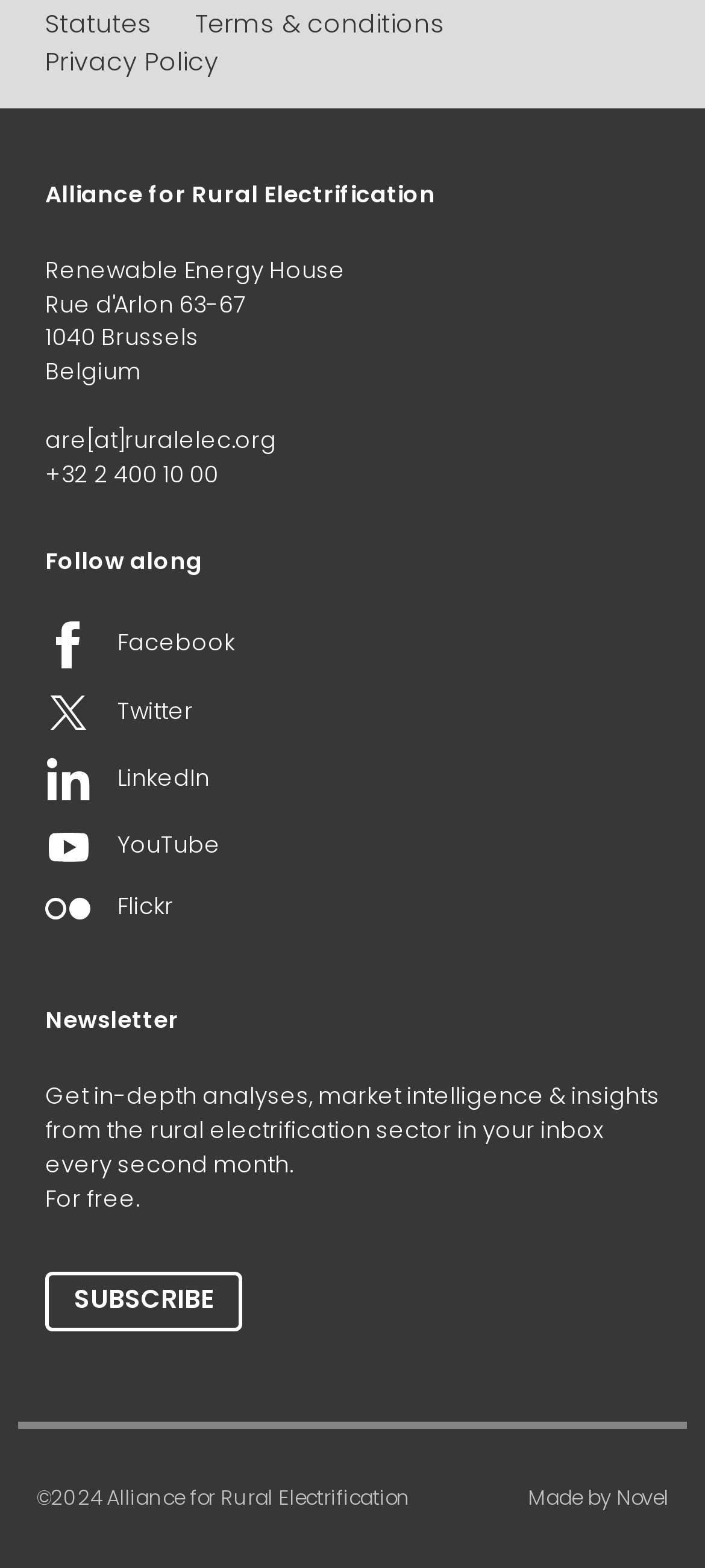What is the purpose of the newsletter?
Please provide a comprehensive and detailed answer to the question.

The purpose of the newsletter can be found in the static text element located below the 'Newsletter' heading. The text describes the content of the newsletter, which includes in-depth analyses, market intelligence, and insights from the rural electrification sector.